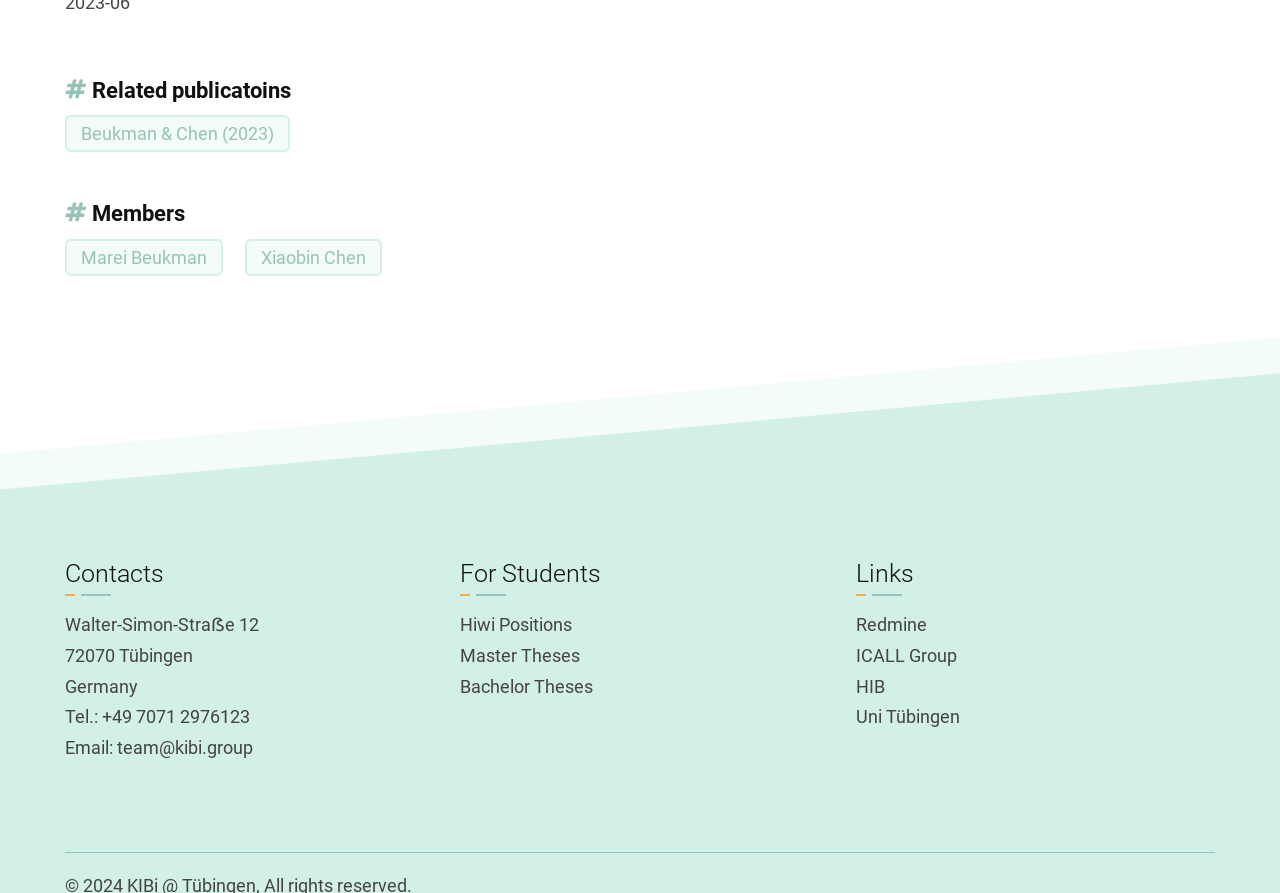What is the city of the address?
Using the details shown in the screenshot, provide a comprehensive answer to the question.

I found the answer by looking at the 'Contacts' section, where I saw the static text '72070 Tübingen' which is the city of the address.